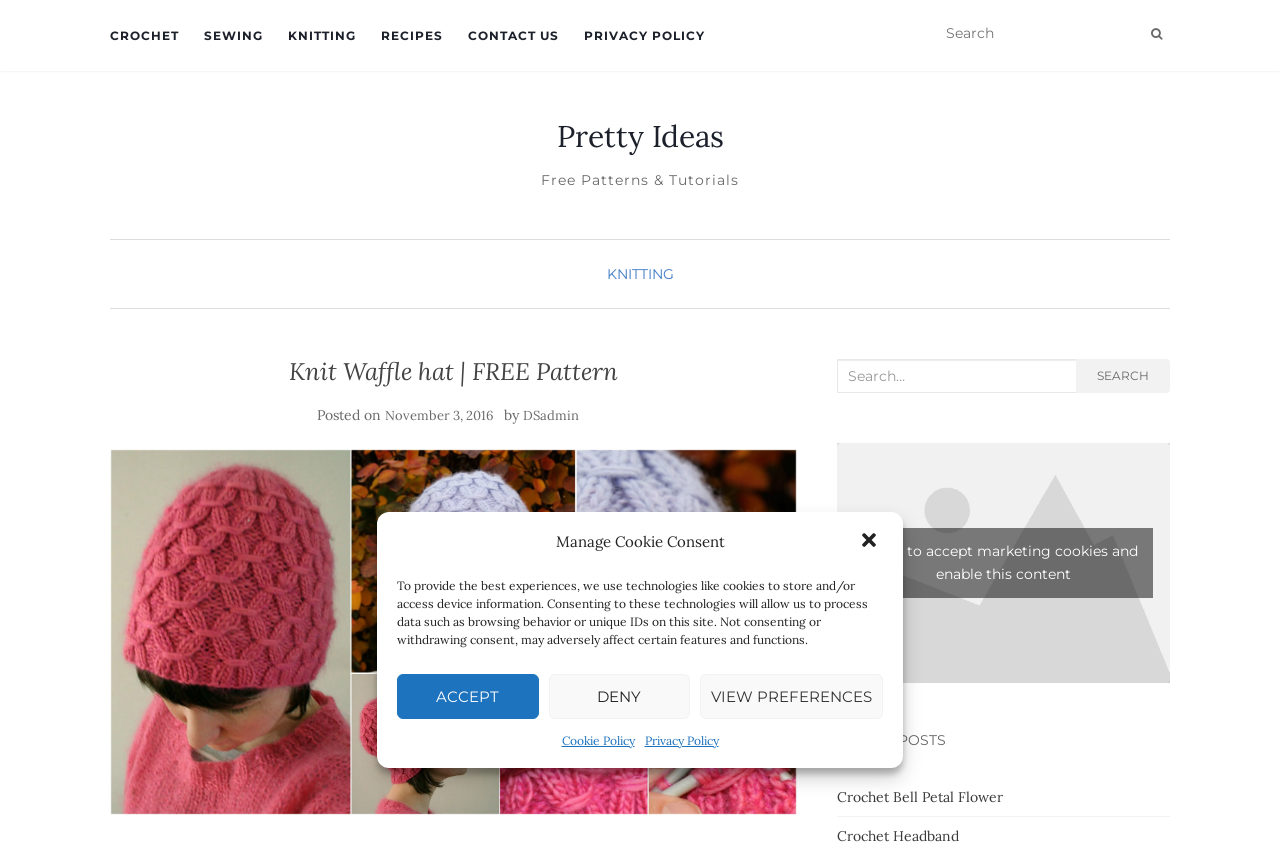Determine the bounding box coordinates of the region to click in order to accomplish the following instruction: "Read recent post Crochet Bell Petal Flower". Provide the coordinates as four float numbers between 0 and 1, specifically [left, top, right, bottom].

[0.654, 0.928, 0.783, 0.95]